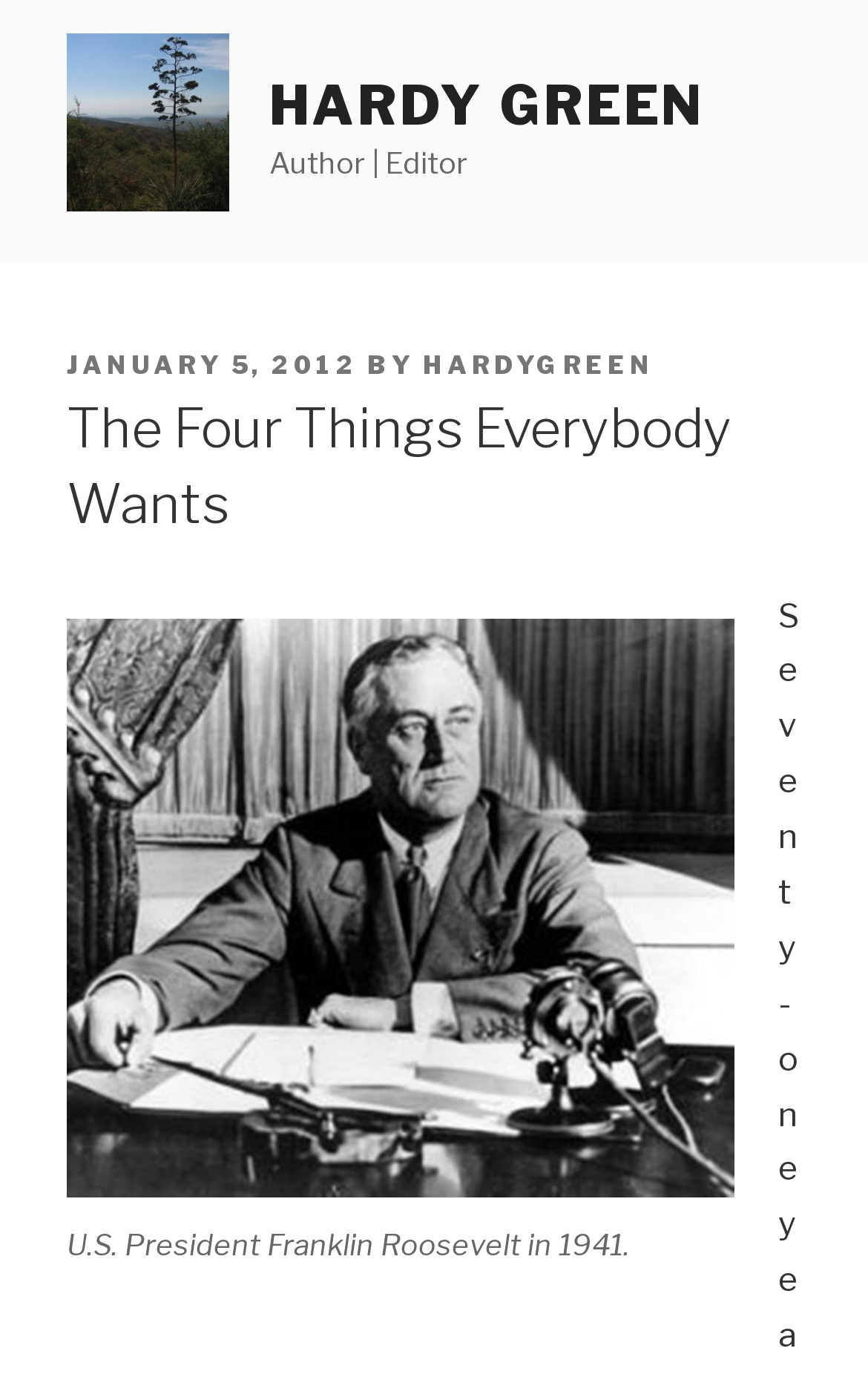How many links are in the 'Author | Editor' section?
Based on the image, answer the question with as much detail as possible.

The 'Author | Editor' section contains two links, one to 'HARDY GREEN' and another to 'JANUARY 5, 2012', indicating that there are two links in this section.